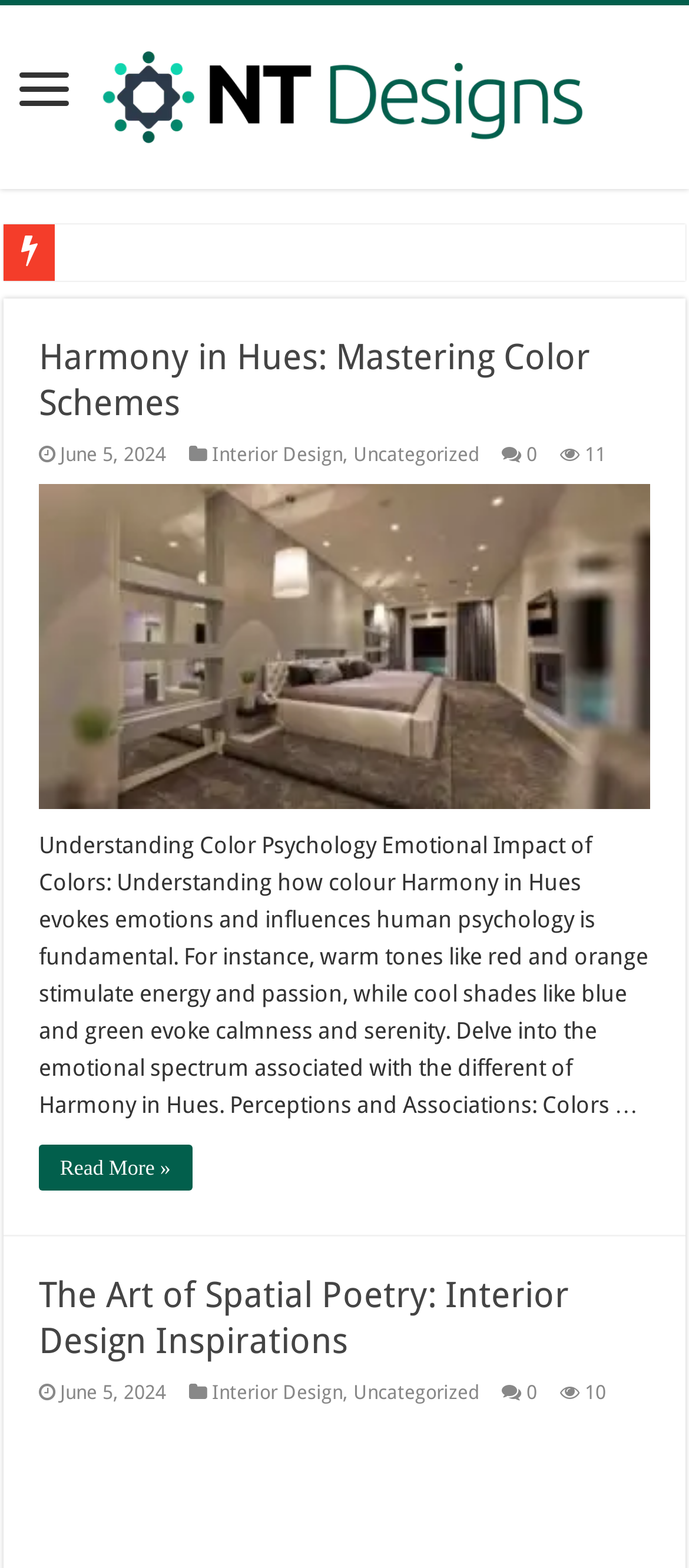Please identify the bounding box coordinates of the clickable element to fulfill the following instruction: "Enter your name". The coordinates should be four float numbers between 0 and 1, i.e., [left, top, right, bottom].

None